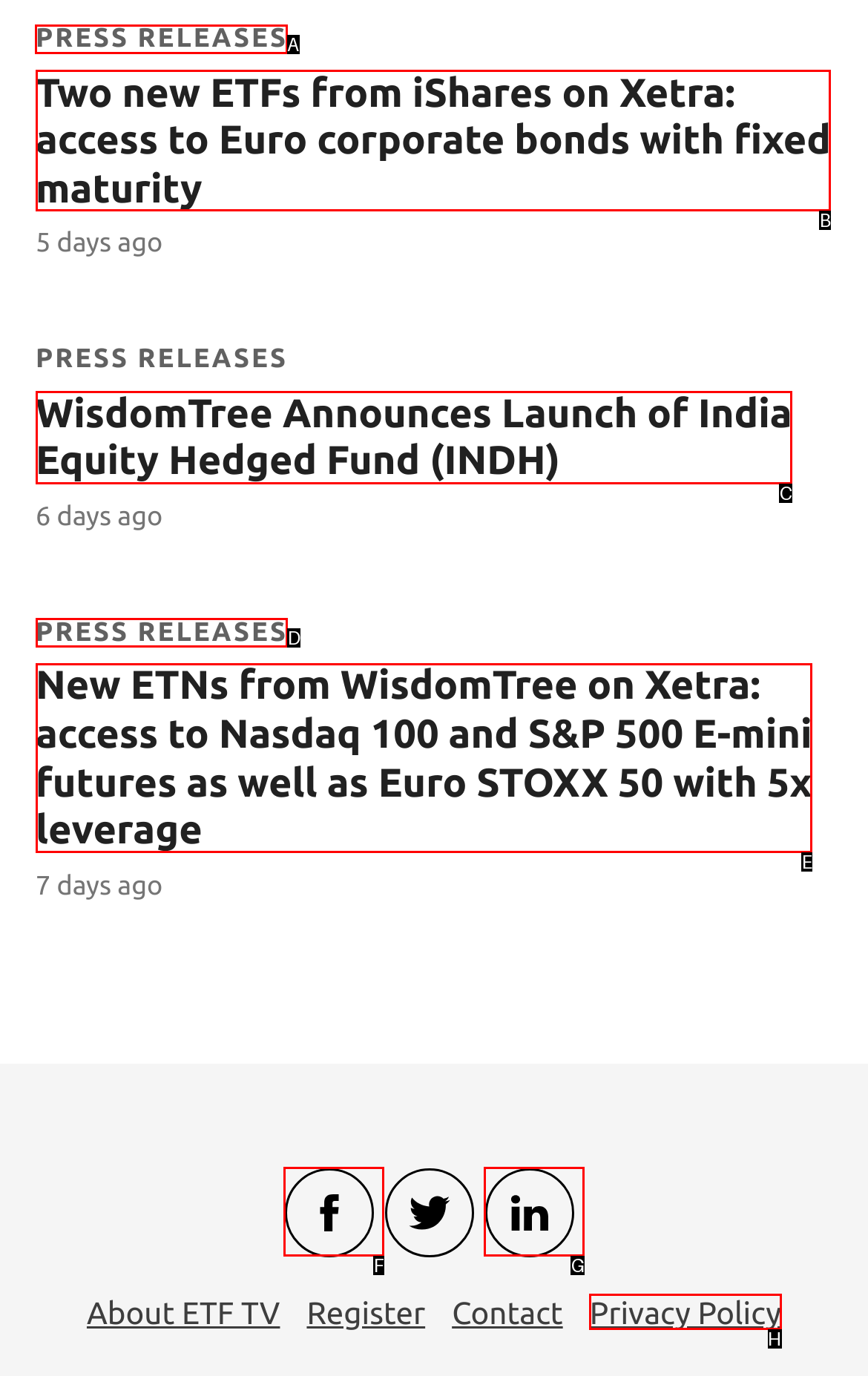For the task: View press releases, tell me the letter of the option you should click. Answer with the letter alone.

A